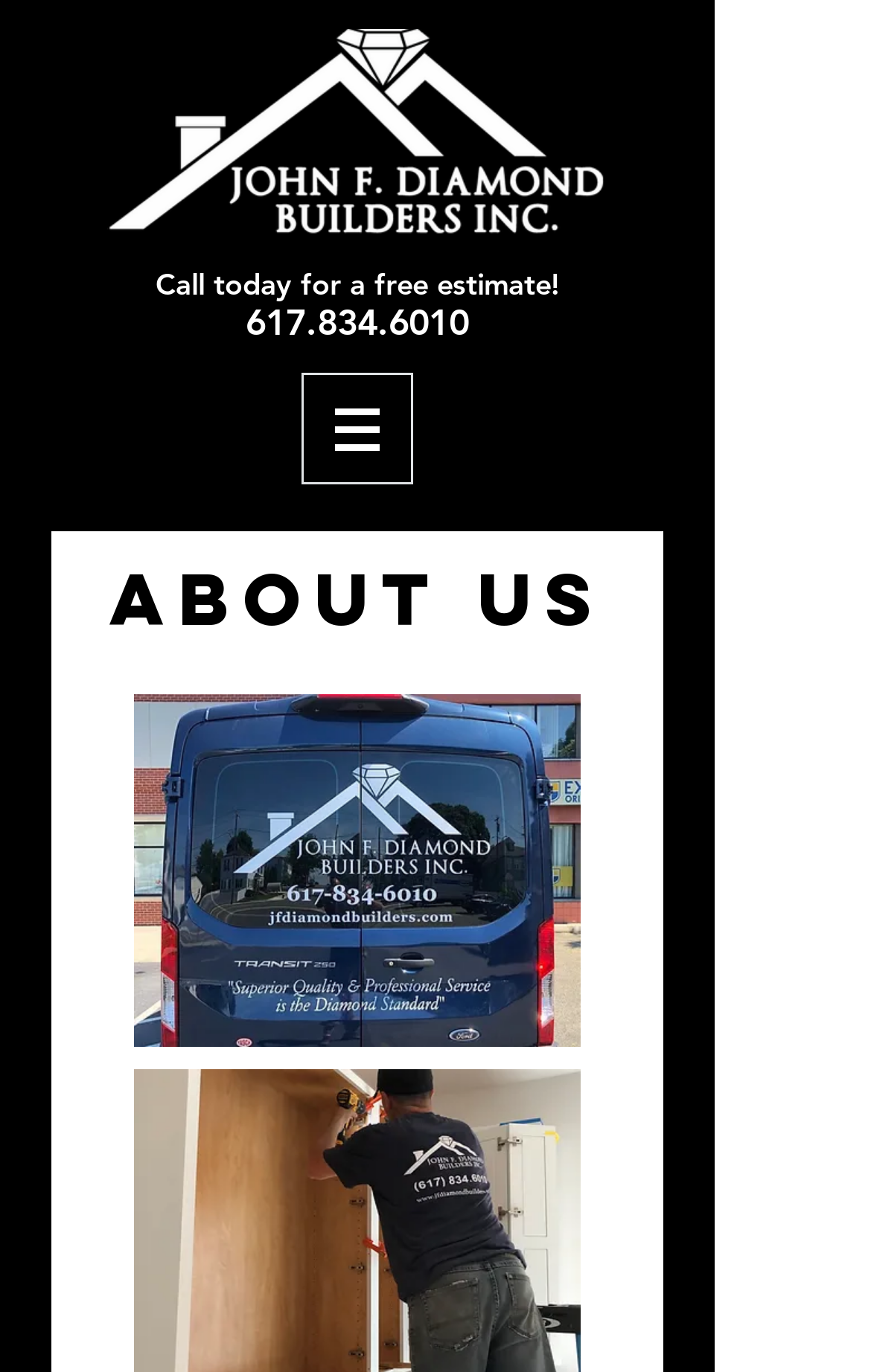Is there a logo on the webpage?
Answer the question with a detailed explanation, including all necessary information.

I found the logo by looking at the image element with the text 'JOHNFDIAMONDBUILDERS_LOGO white.png' which is located at the top of the page.